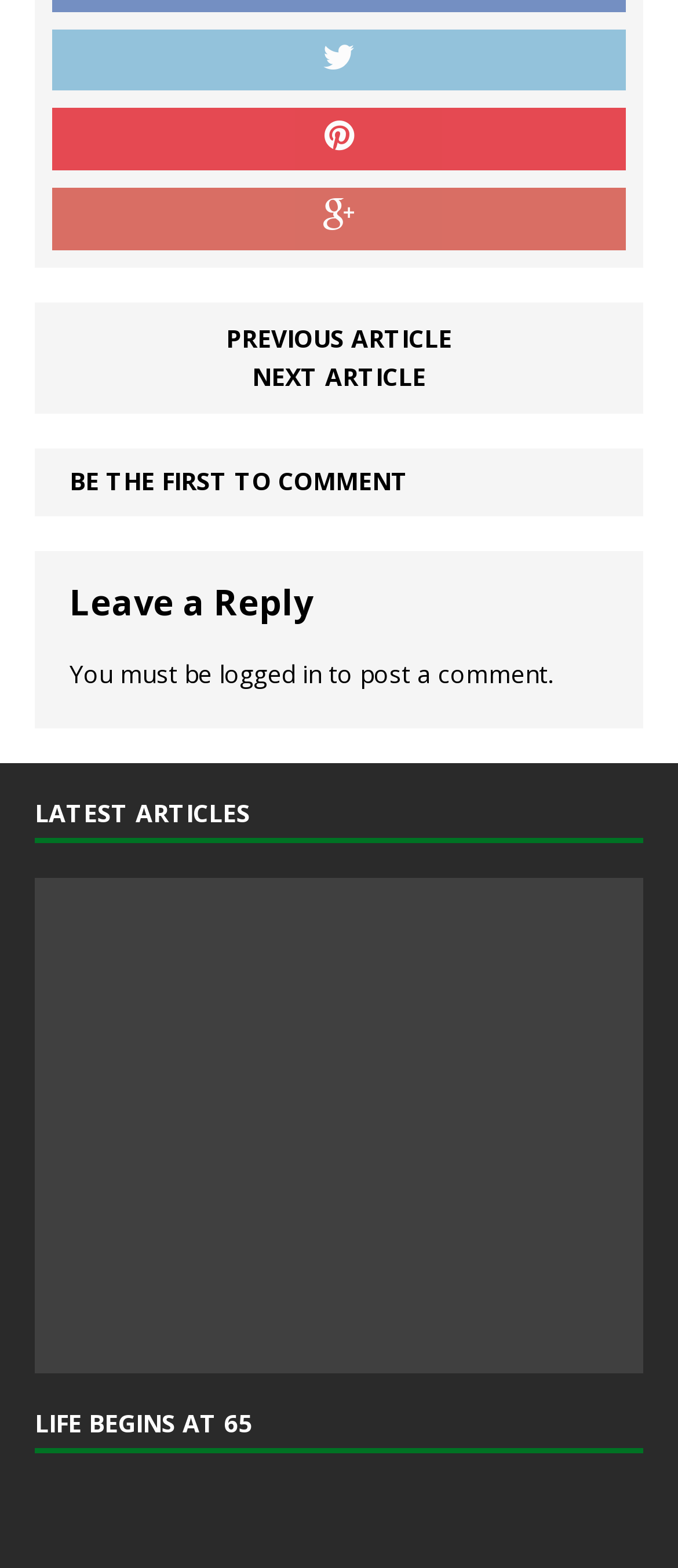Locate the bounding box coordinates of the clickable area needed to fulfill the instruction: "Read more about the company".

None